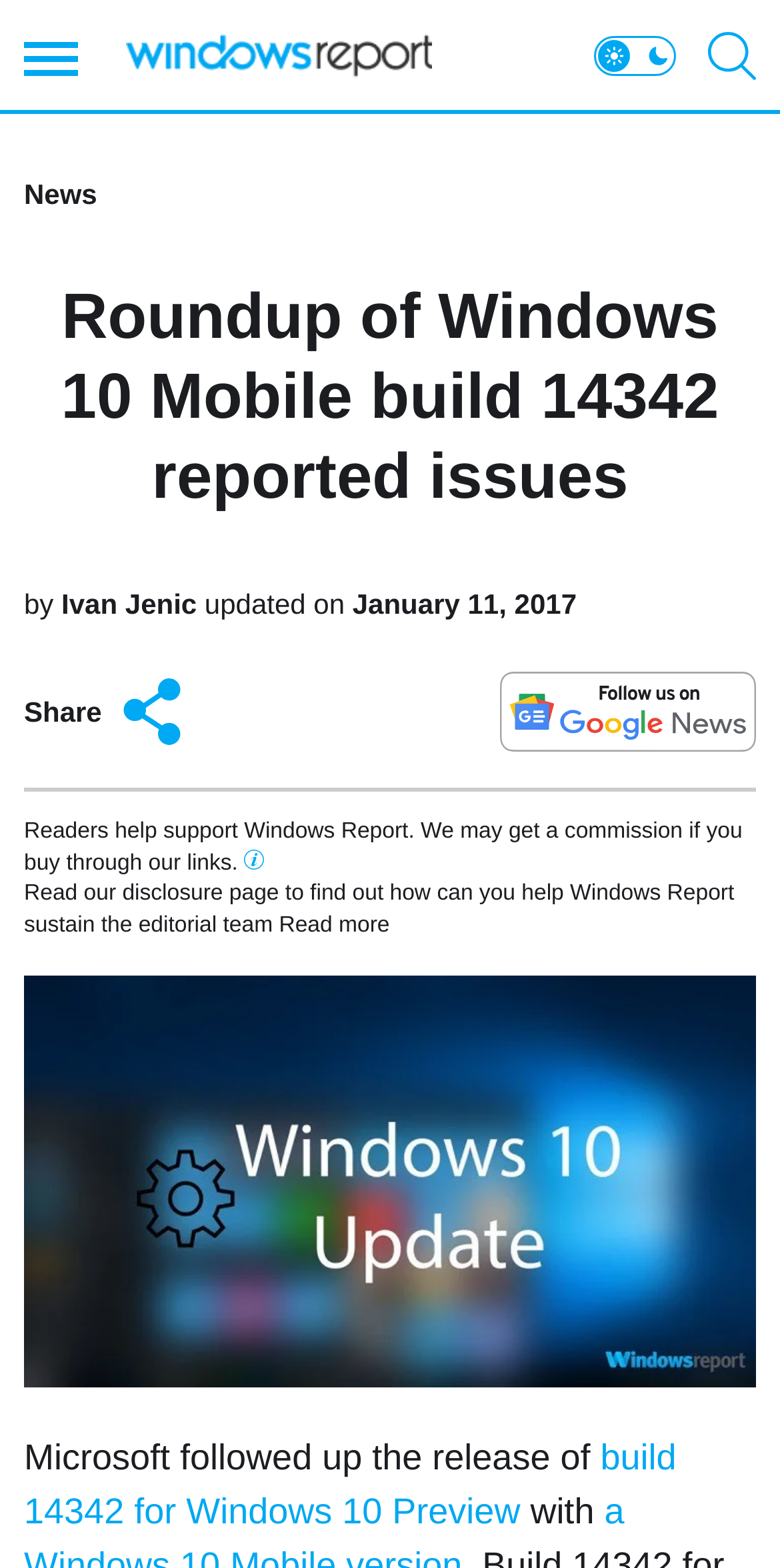What is the topic of this article?
Using the image, respond with a single word or phrase.

Windows 10 Mobile build 14342